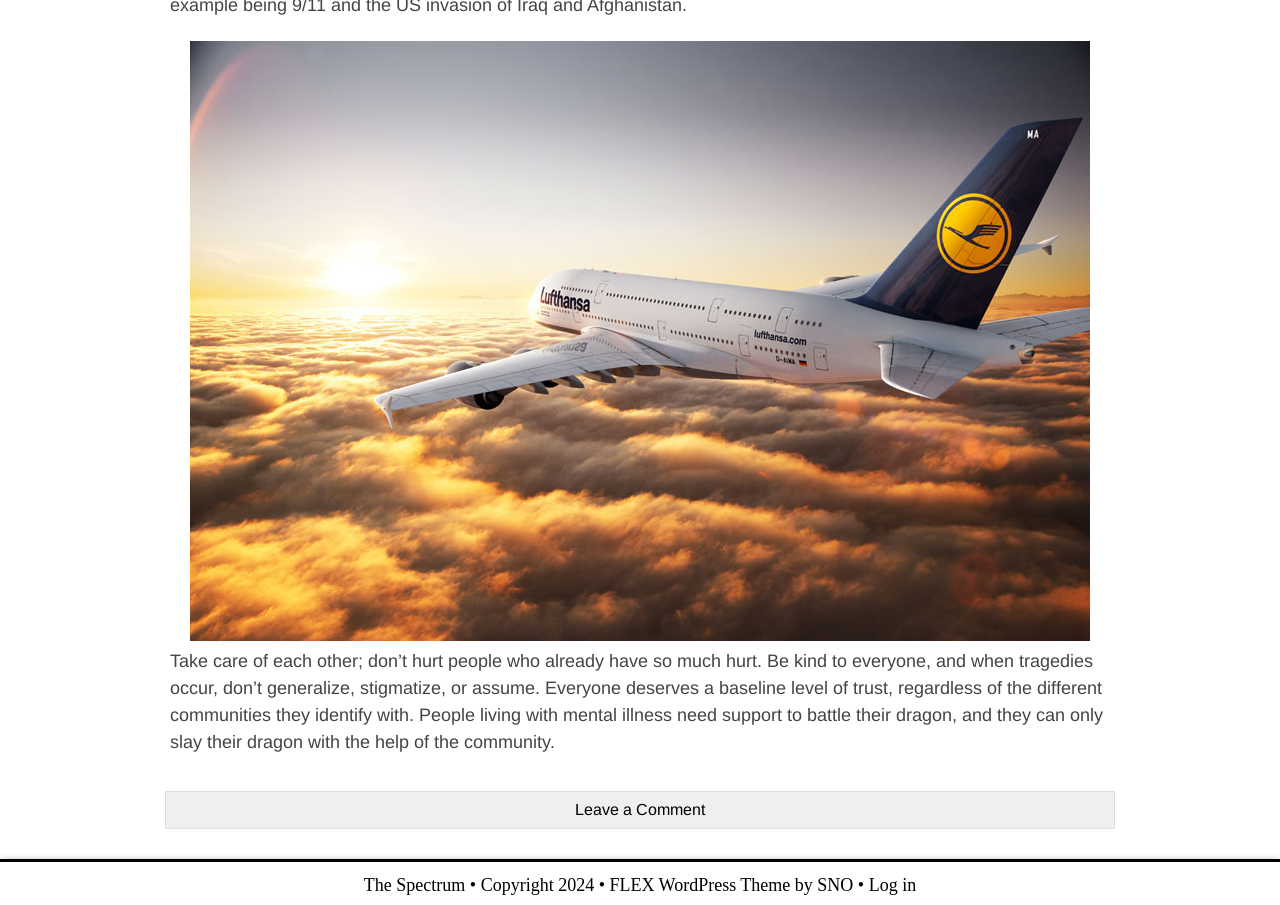Based on what you see in the screenshot, provide a thorough answer to this question: What is the main topic of the text?

The main topic of the text is about supporting people with mental illness, as it mentions 'People living with mental illness need support to battle their dragon, and they can only slay their dragon with the help of the community.'